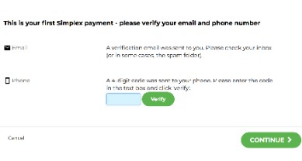Break down the image and describe every detail you can observe.

The image displays a web page prompt for users making their first payment through Simplex. It instructs them to verify both their email and phone number as part of the setup process. The fields for entering the email address and phone number are clearly labeled, and there is a note advising users to check their inbox for a verification email. It also mentions that a verification code would be sent to the provided phone number, requiring input in the designated area to proceed. The interface is designed with a prominent green "Verify" button to facilitate the verification process and a "Continue" button to help users progress to the next step, underscoring the user-friendly design aimed at ensuring a smooth transaction experience.